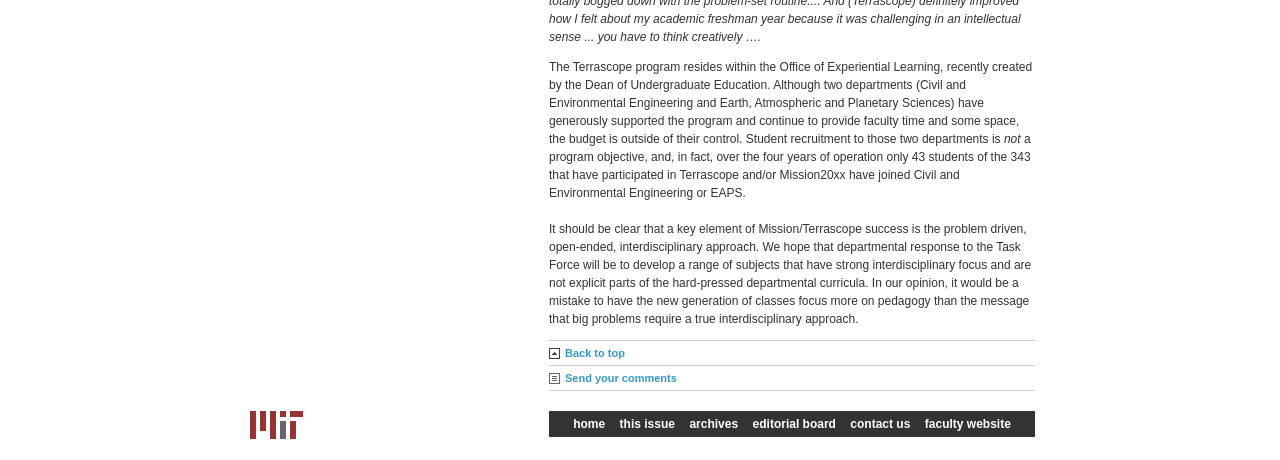Locate the bounding box coordinates of the clickable region necessary to complete the following instruction: "Click on 'MIT'". Provide the coordinates in the format of four float numbers between 0 and 1, i.e., [left, top, right, bottom].

[0.195, 0.933, 0.237, 0.97]